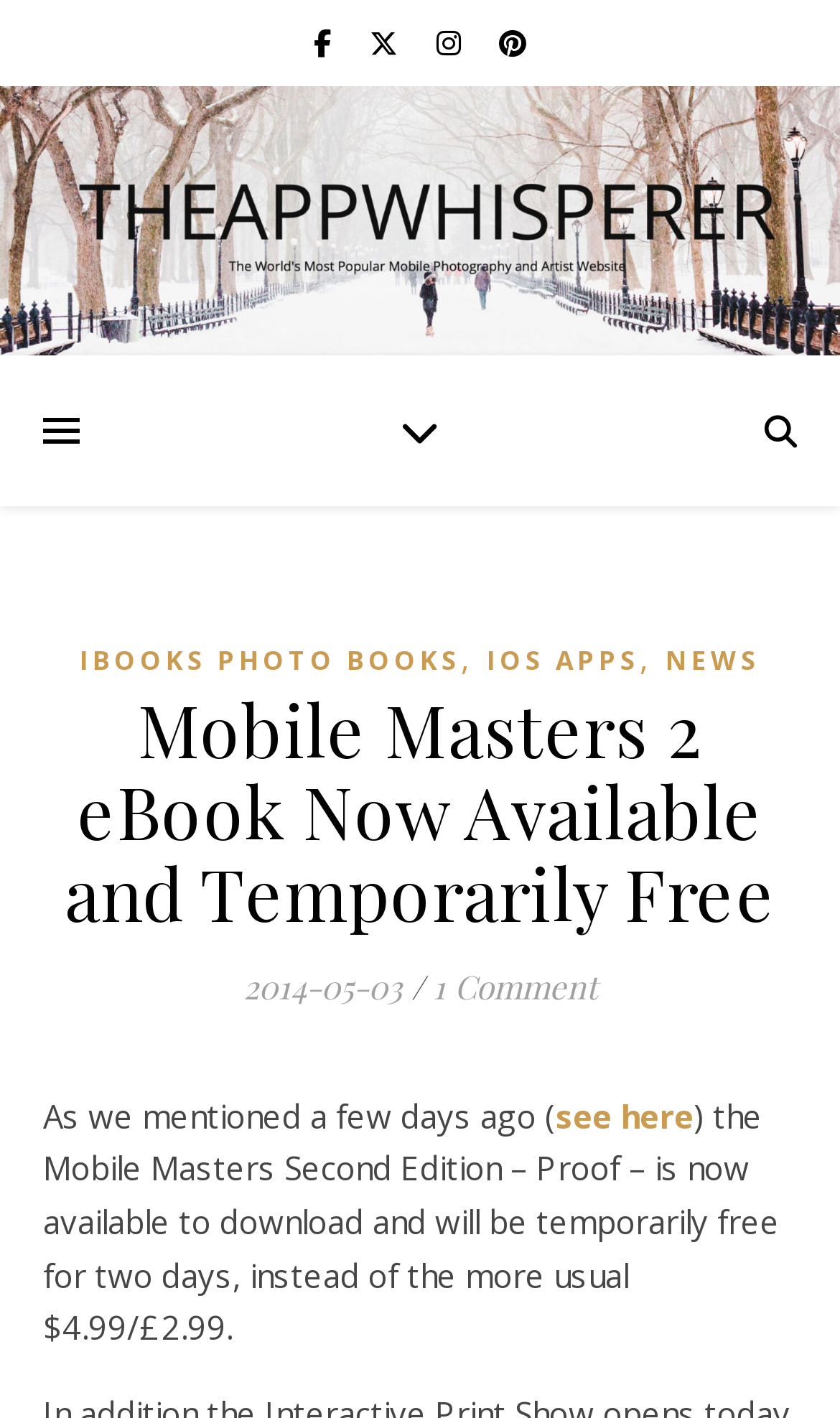Please identify and generate the text content of the webpage's main heading.

Mobile Masters 2 eBook Now Available and Temporarily Free